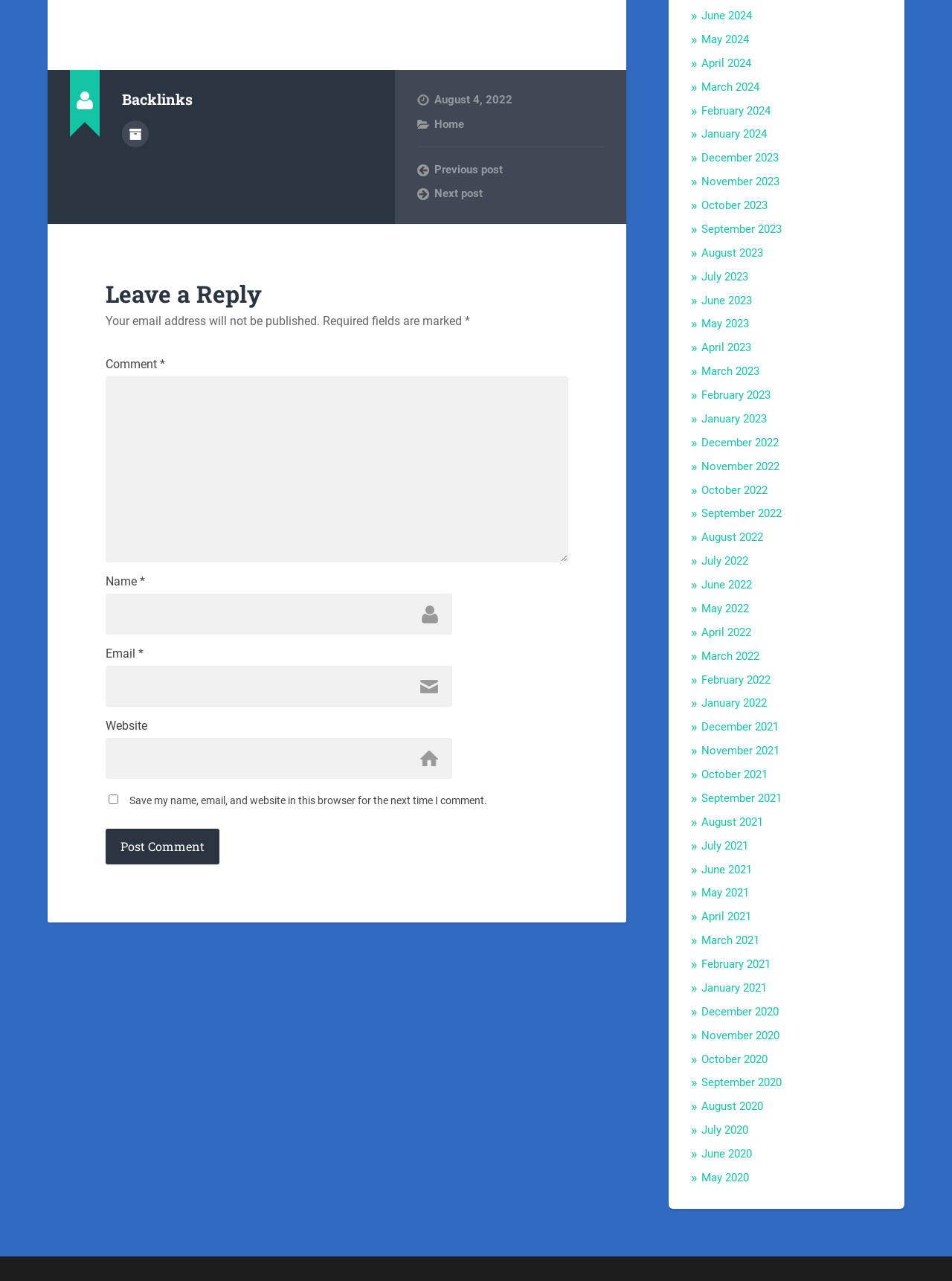What is the date of the current post?
Please give a detailed and elaborate explanation in response to the question.

I found the date of the current post by looking at the StaticText element with the text 'August 4, 2022' which is located at the top of the webpage.